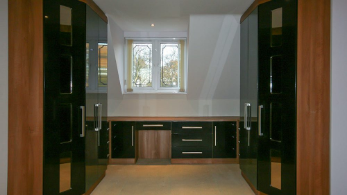Describe all significant details and elements found in the image.

The image showcases a sophisticated dressing room designed by FSWC Devon, featuring a modern aesthetic with sleek black cabinetry and warm wooden accents. The room is well-lit, with natural light streaming through three windows, enhancing its spacious feel. The cabinetry includes ample storage options with stylish handles, while the minimalist design creates an inviting yet functional environment. This dressing room exemplifies bespoke design tailored to elevate everyday living, seamlessly integrating functionality with elegance, serving as the perfect space for personal organization and style.